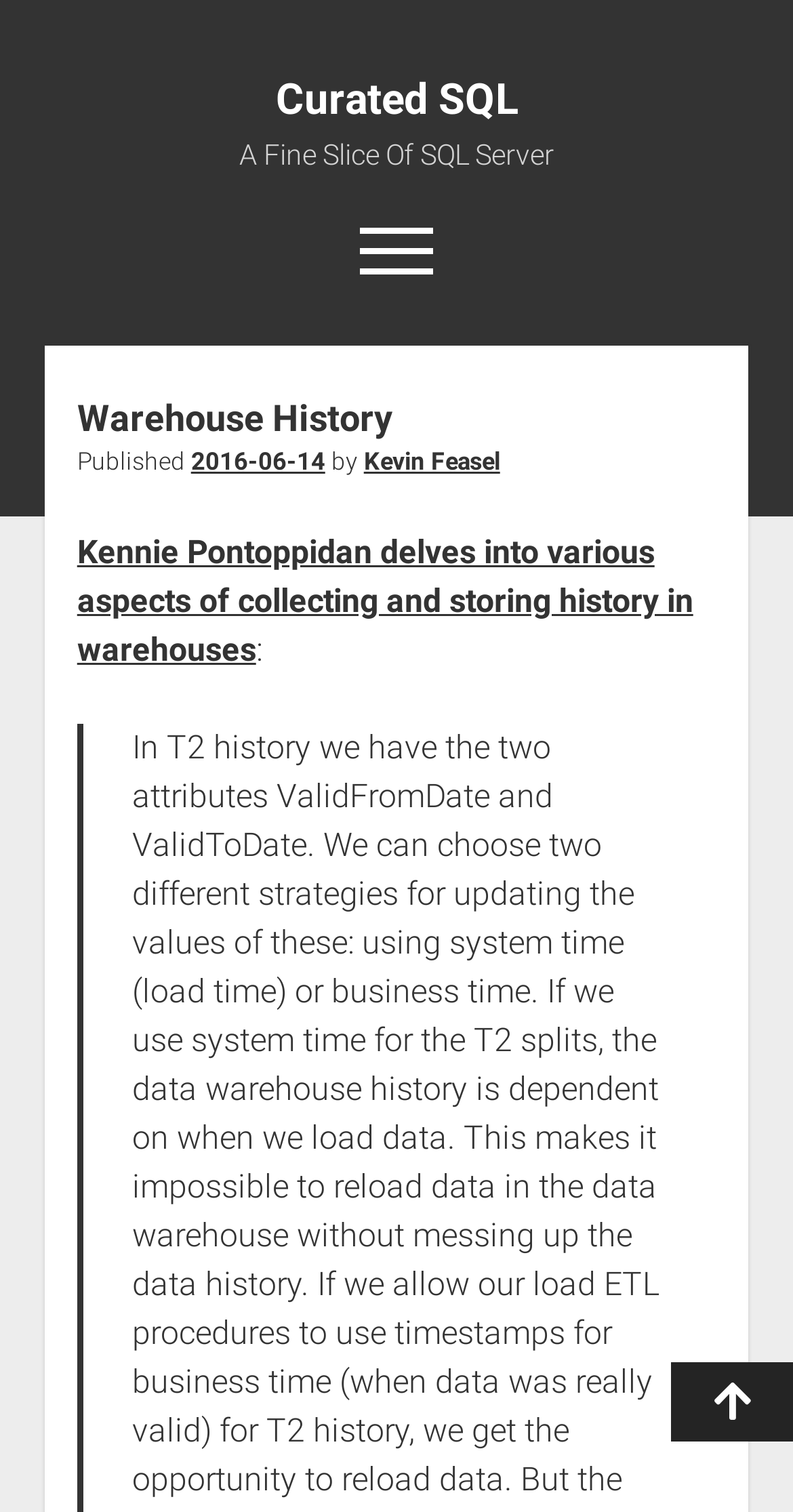Observe the image and answer the following question in detail: What is the name of the author mentioned?

The author's name is mentioned in the section that describes the publication details, where it says 'by Kevin Feasel'.